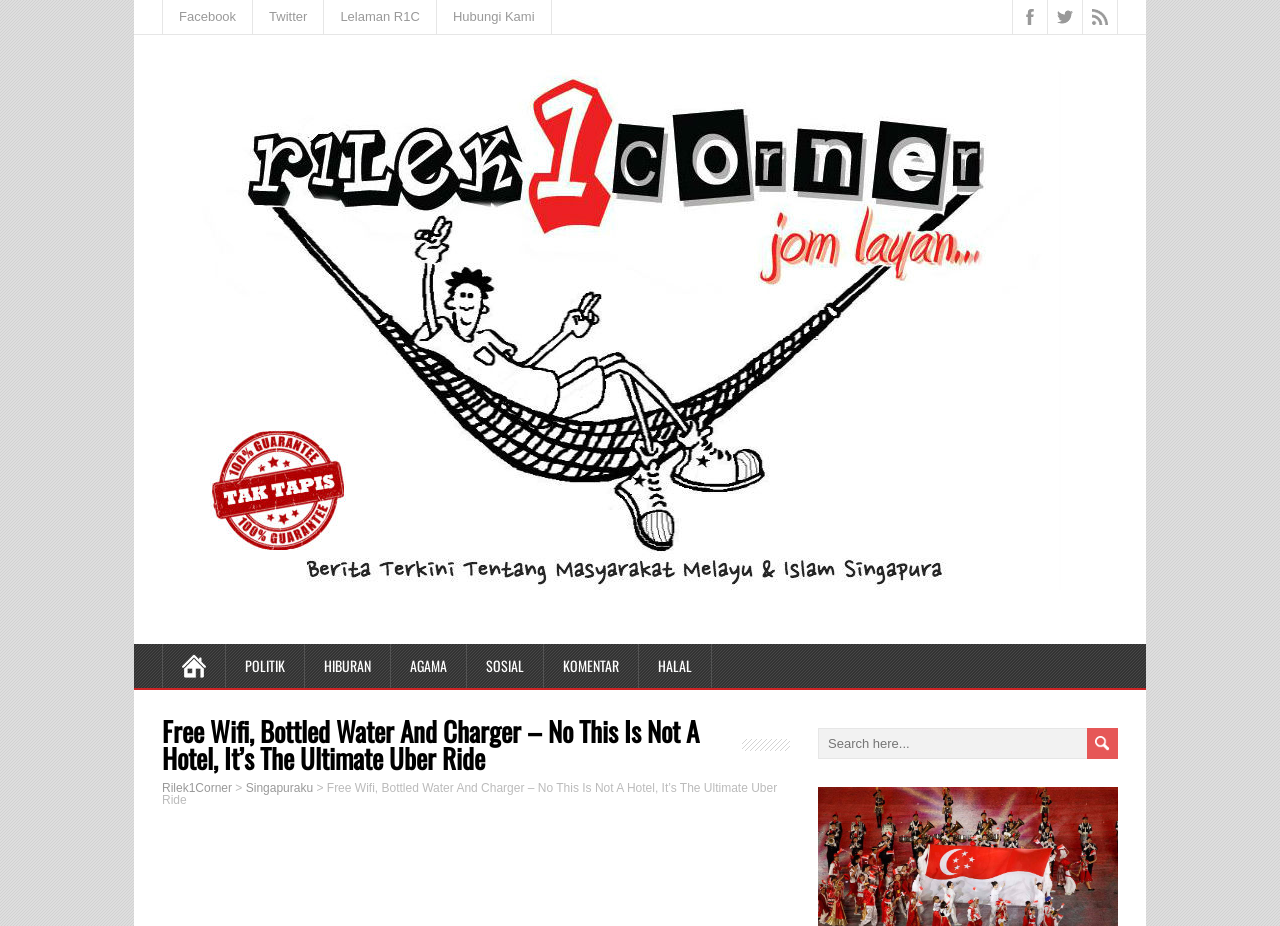Could you find the bounding box coordinates of the clickable area to complete this instruction: "Click on send button"?

[0.849, 0.786, 0.873, 0.82]